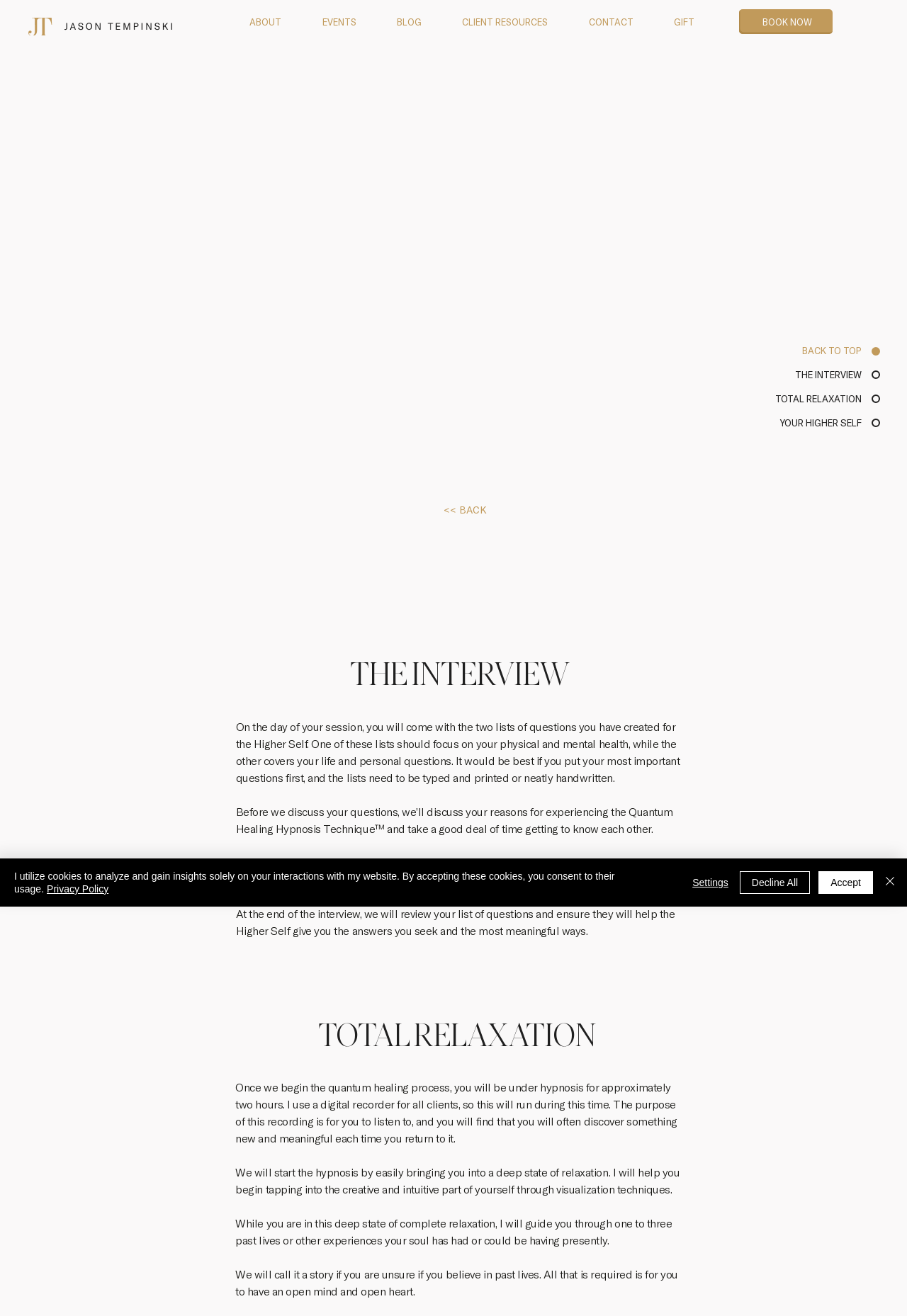Determine the coordinates of the bounding box that should be clicked to complete the instruction: "Click the << BACK link". The coordinates should be represented by four float numbers between 0 and 1: [left, top, right, bottom].

[0.446, 0.375, 0.581, 0.4]